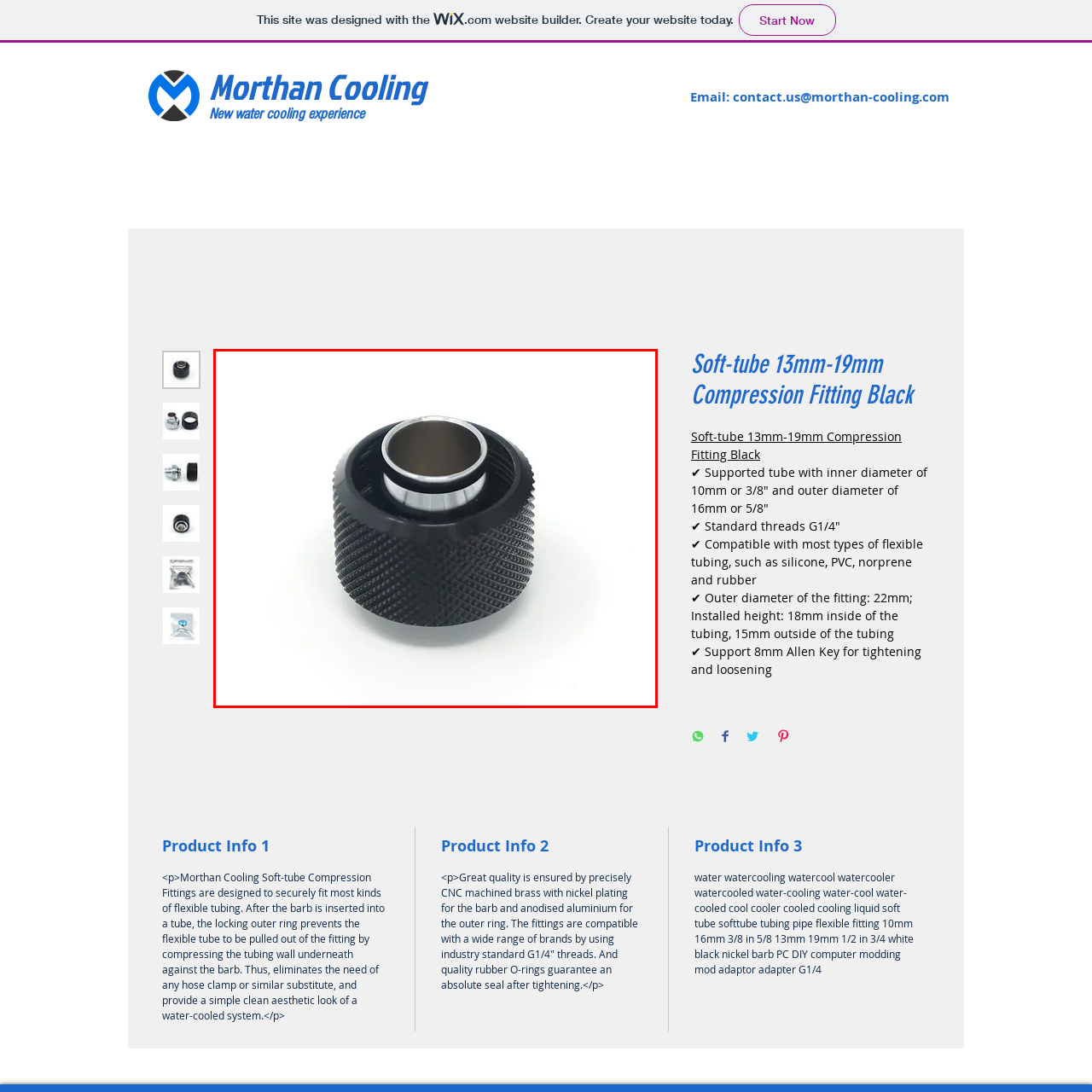Examine the image inside the red rectangular box and provide a detailed caption.

The image showcases a black soft-tube compression fitting designed for use in water cooling systems. This fitting features a textured surface for enhanced grip during installation and removal. The interior includes a shiny, metallic portion that assists in securely holding tubing, ensuring that it remains firmly in place. Ideal for standard tubing, this component is compatible with a variety of flexible materials including silicone and PVC. Its sleek design not only promotes a clean aesthetic in any cooling setup but also eliminates the need for hose clamps, making it a practical choice for DIY enthusiasts and PC modders.